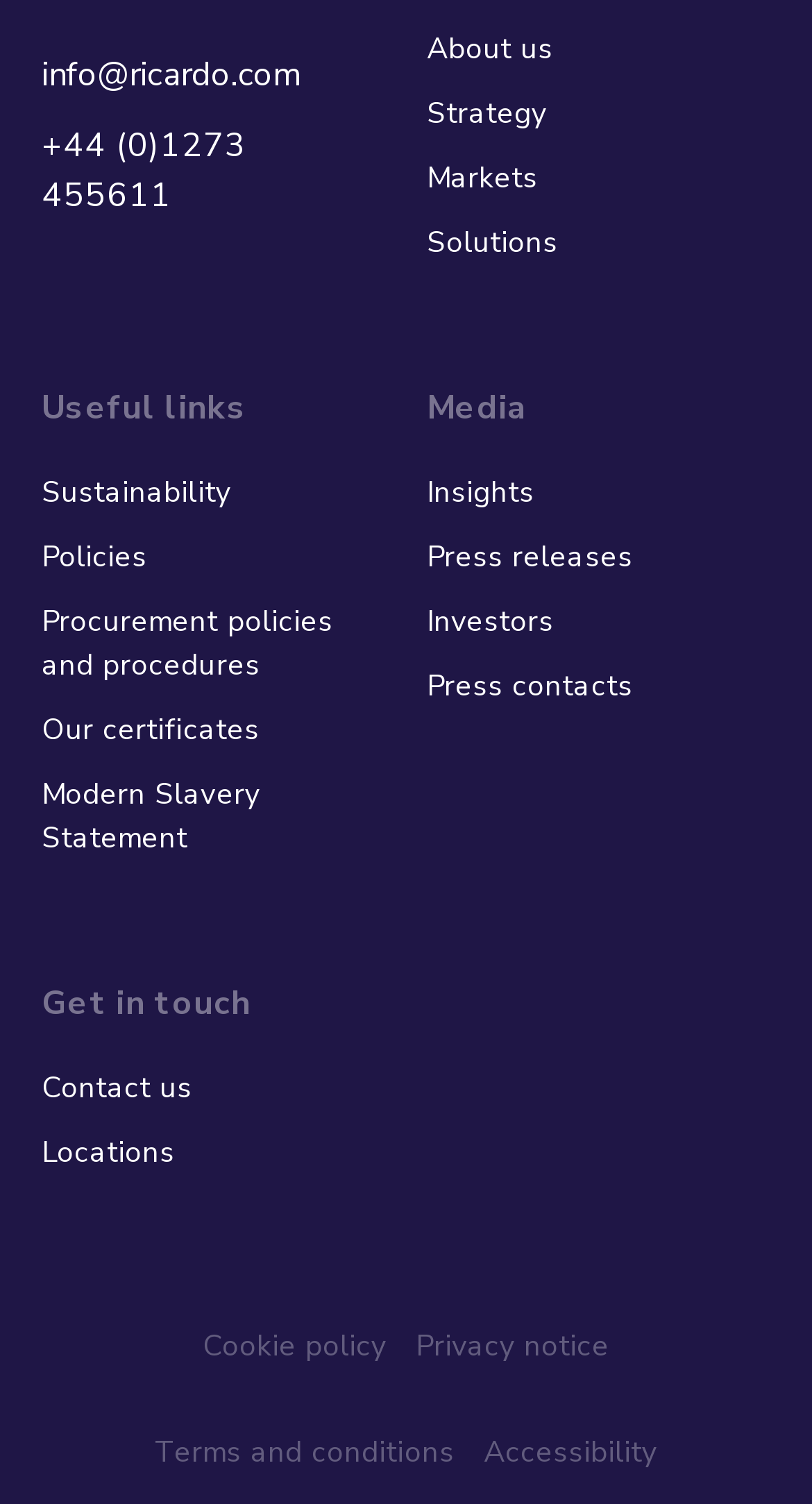Using the information shown in the image, answer the question with as much detail as possible: What is the phone number to call?

I found the phone number by looking at the links at the top of the page, where it says '+44 (0)1273 455611'.